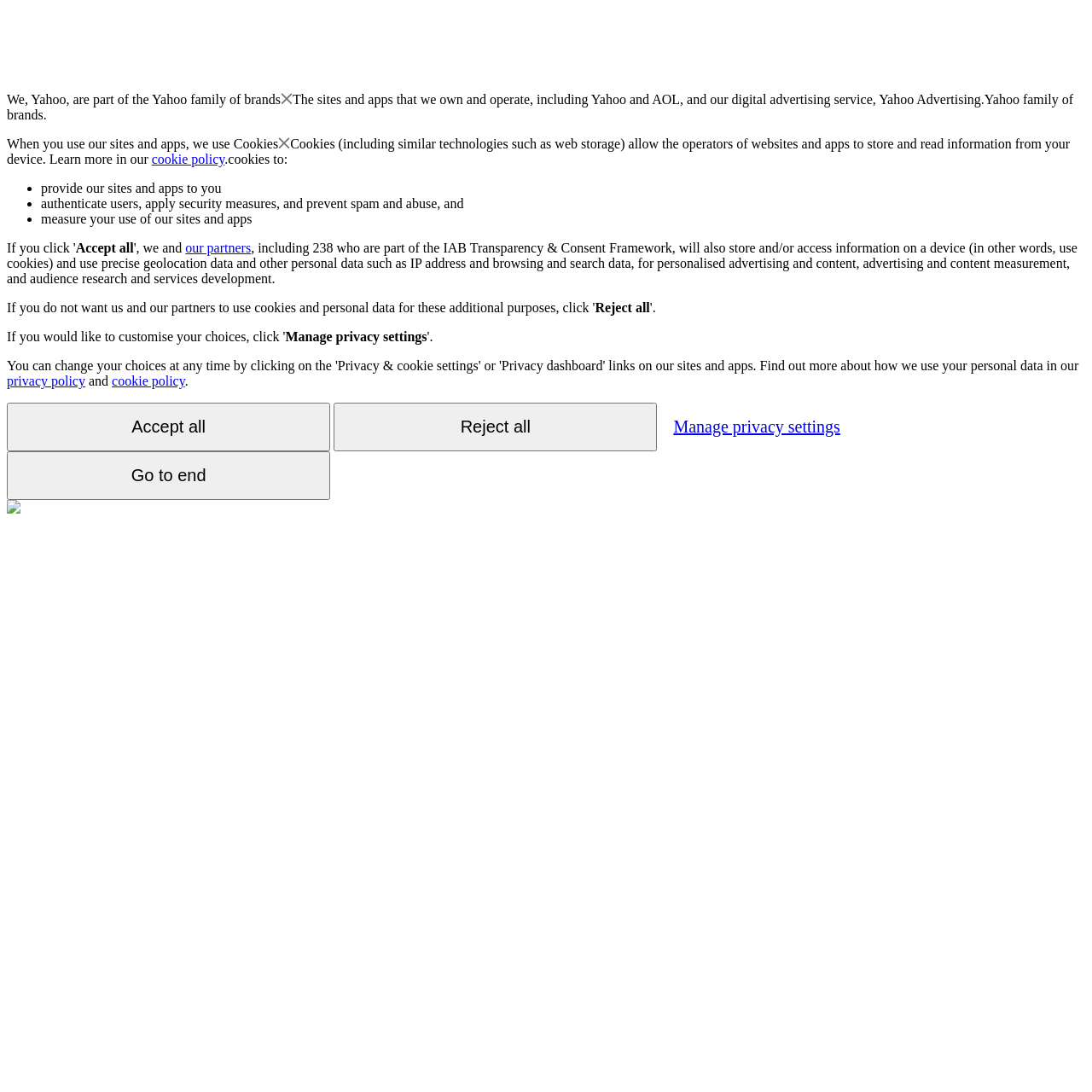Respond to the following question using a concise word or phrase: 
What do cookies allow operators to do?

store and read information